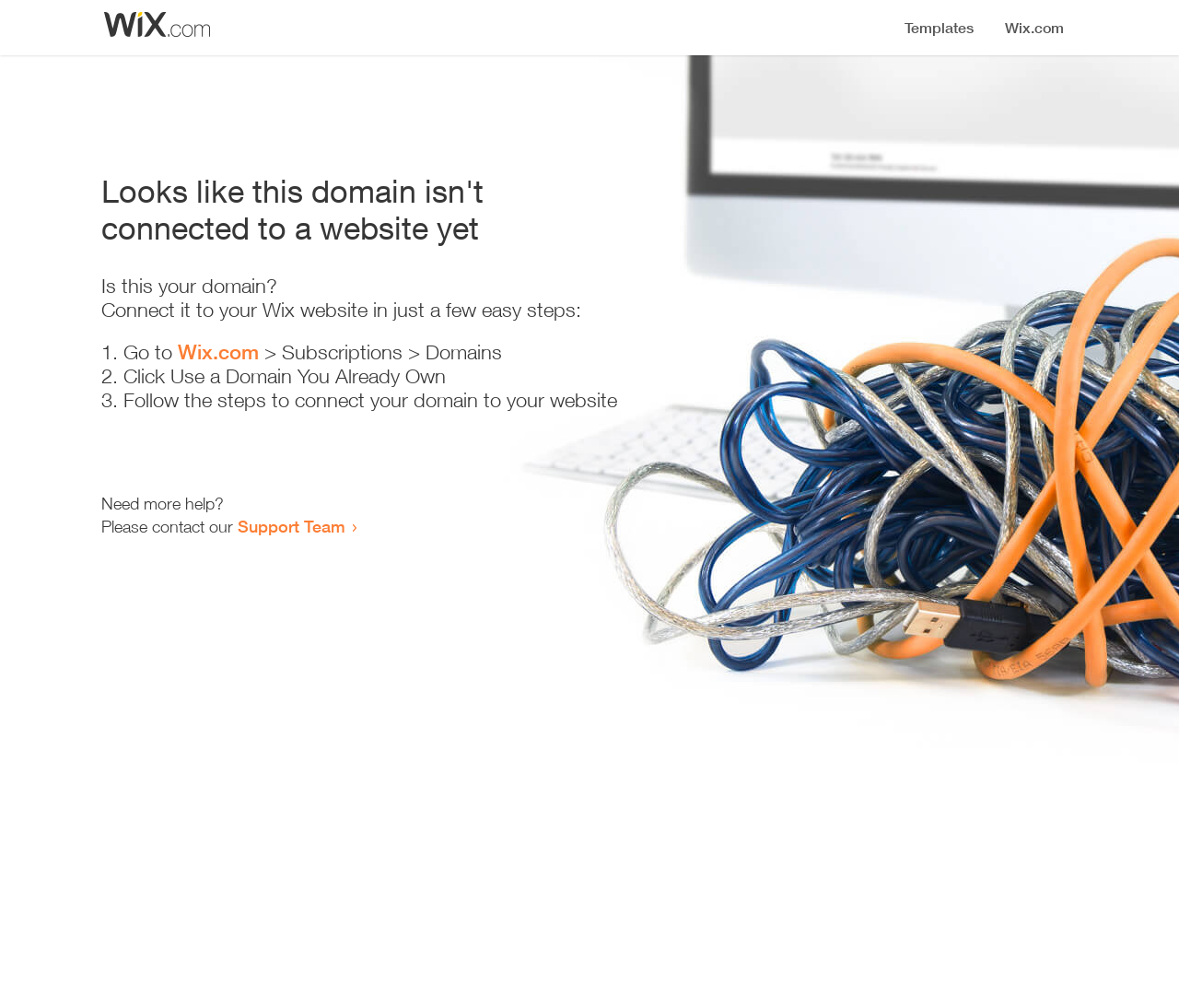Is the domain currently in use?
Use the image to answer the question with a single word or phrase.

No